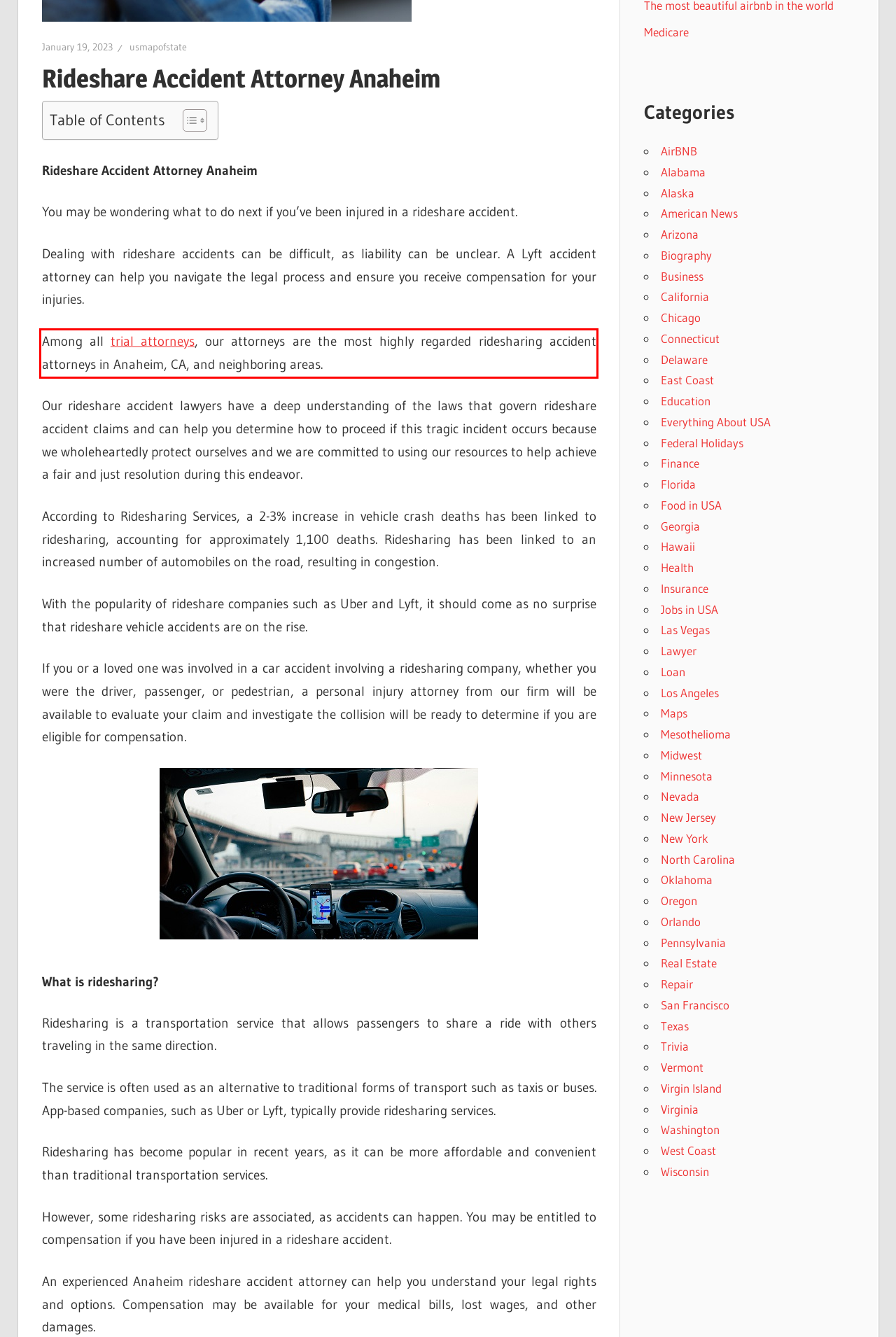The screenshot you have been given contains a UI element surrounded by a red rectangle. Use OCR to read and extract the text inside this red rectangle.

Among all trial attorneys, our attorneys are the most highly regarded ridesharing accident attorneys in Anaheim, CA, and neighboring areas.